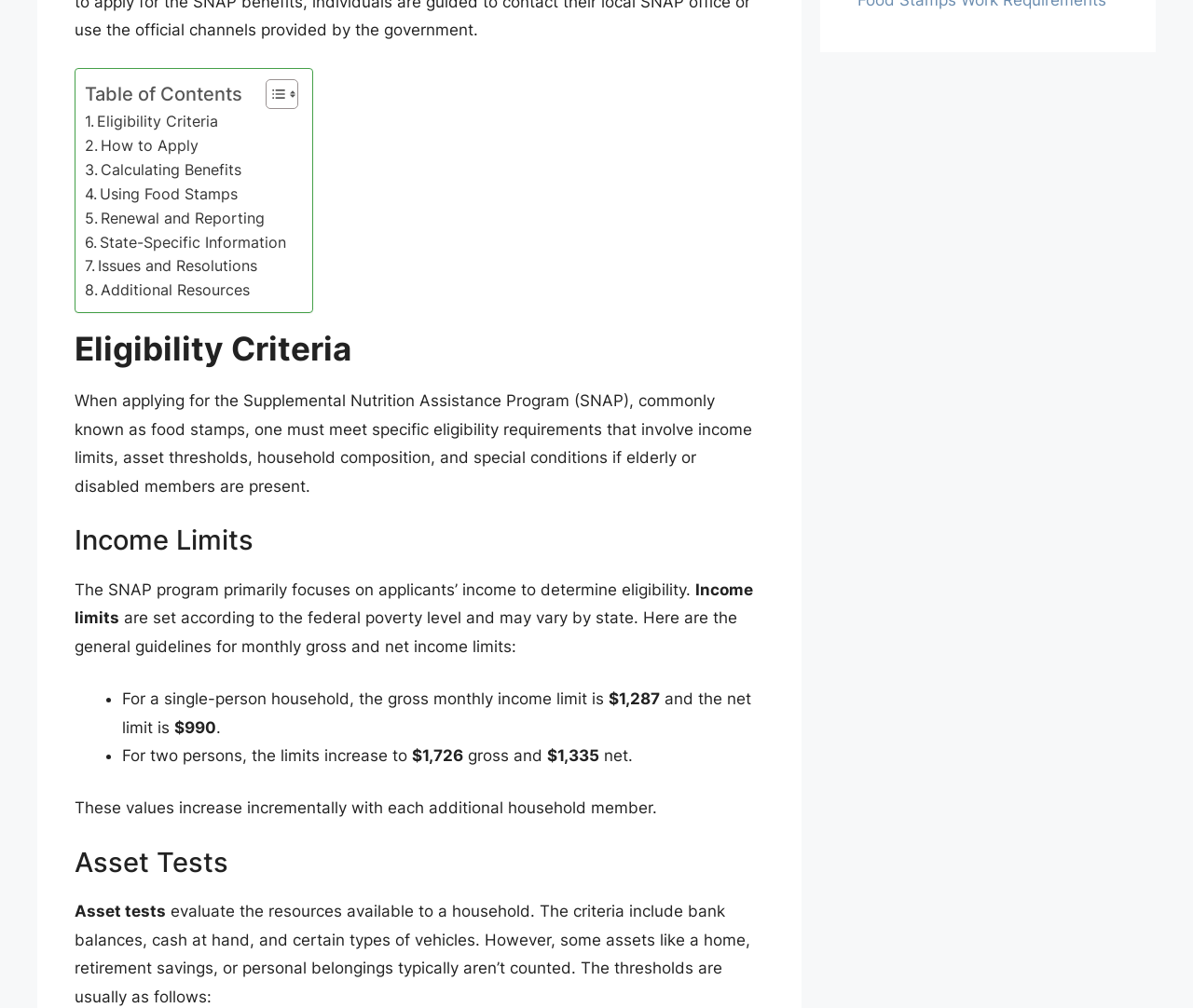Locate the bounding box coordinates of the UI element described by: "How to Apply". Provide the coordinates as four float numbers between 0 and 1, formatted as [left, top, right, bottom].

[0.071, 0.133, 0.167, 0.157]